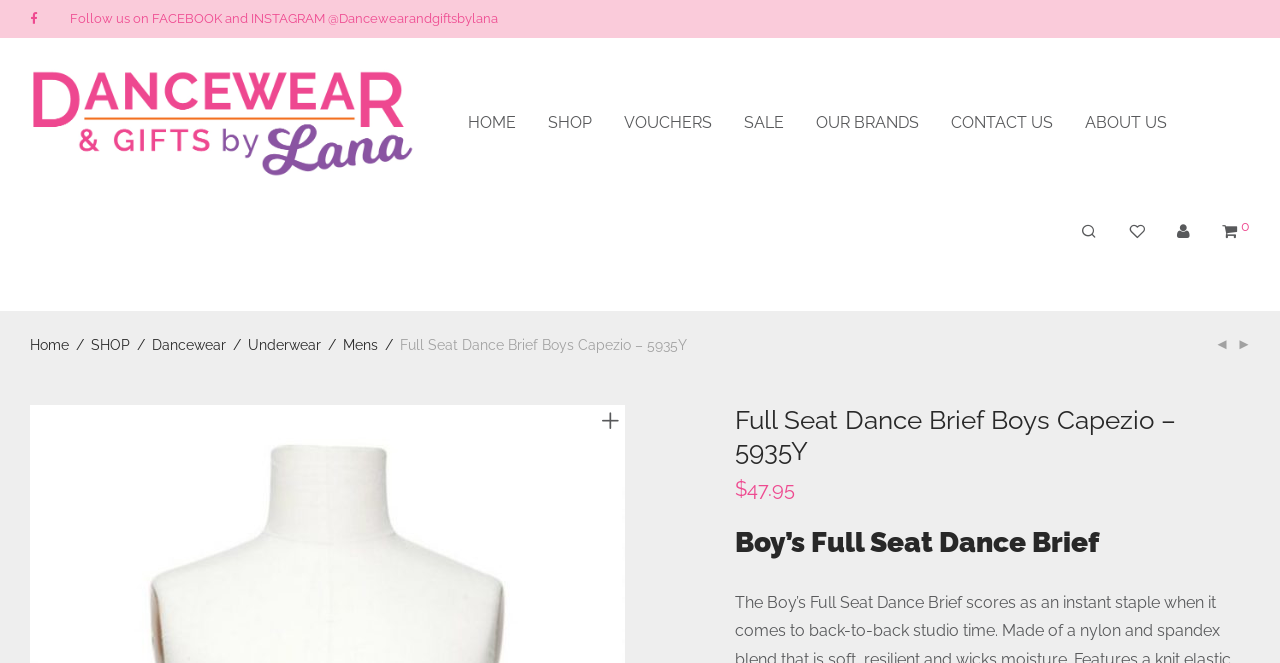Please determine the main heading text of this webpage.

Full Seat Dance Brief Boys Capezio – 5935Y